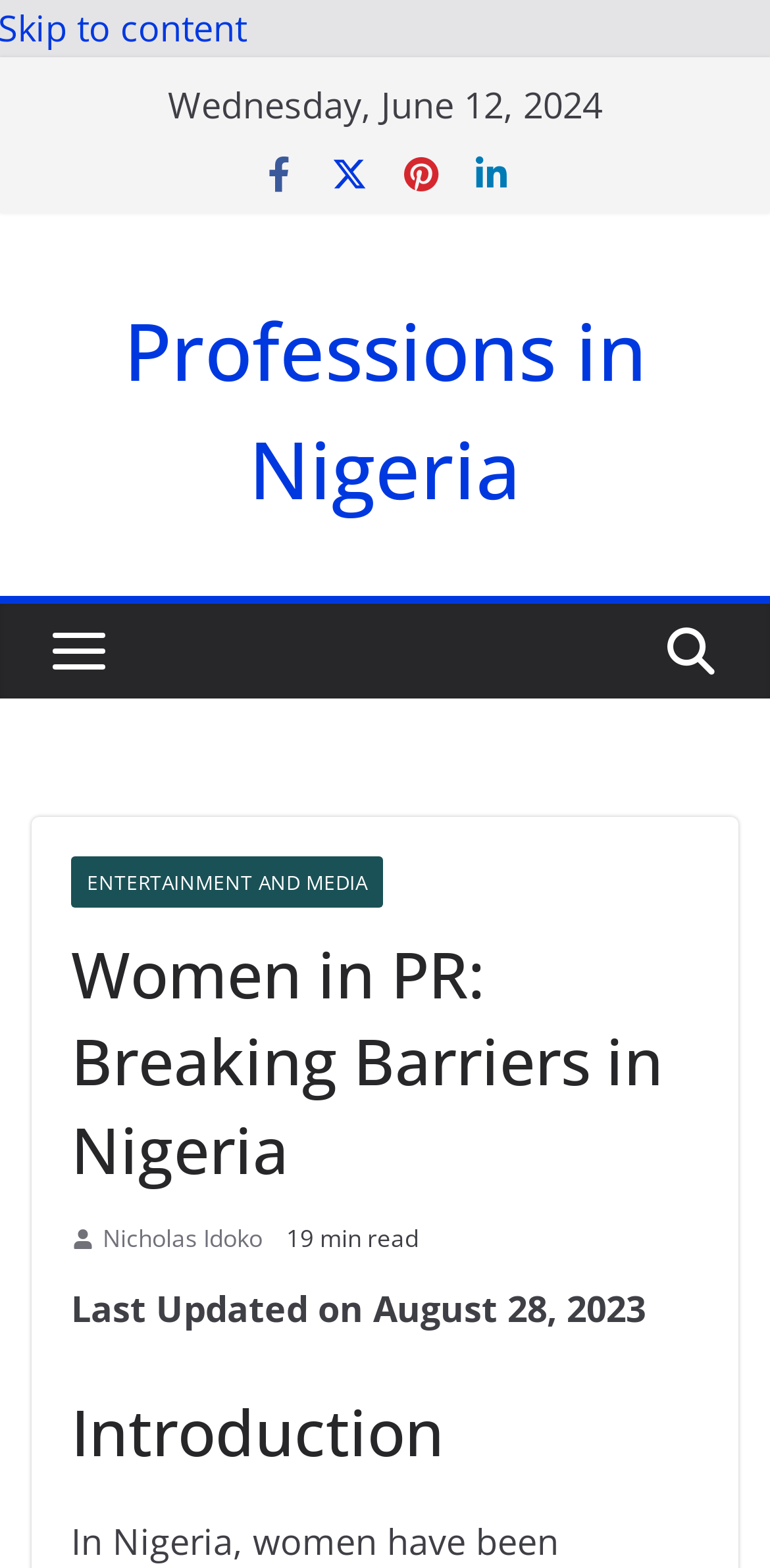Could you specify the bounding box coordinates for the clickable section to complete the following instruction: "Click on Facebook"?

[0.336, 0.098, 0.387, 0.123]